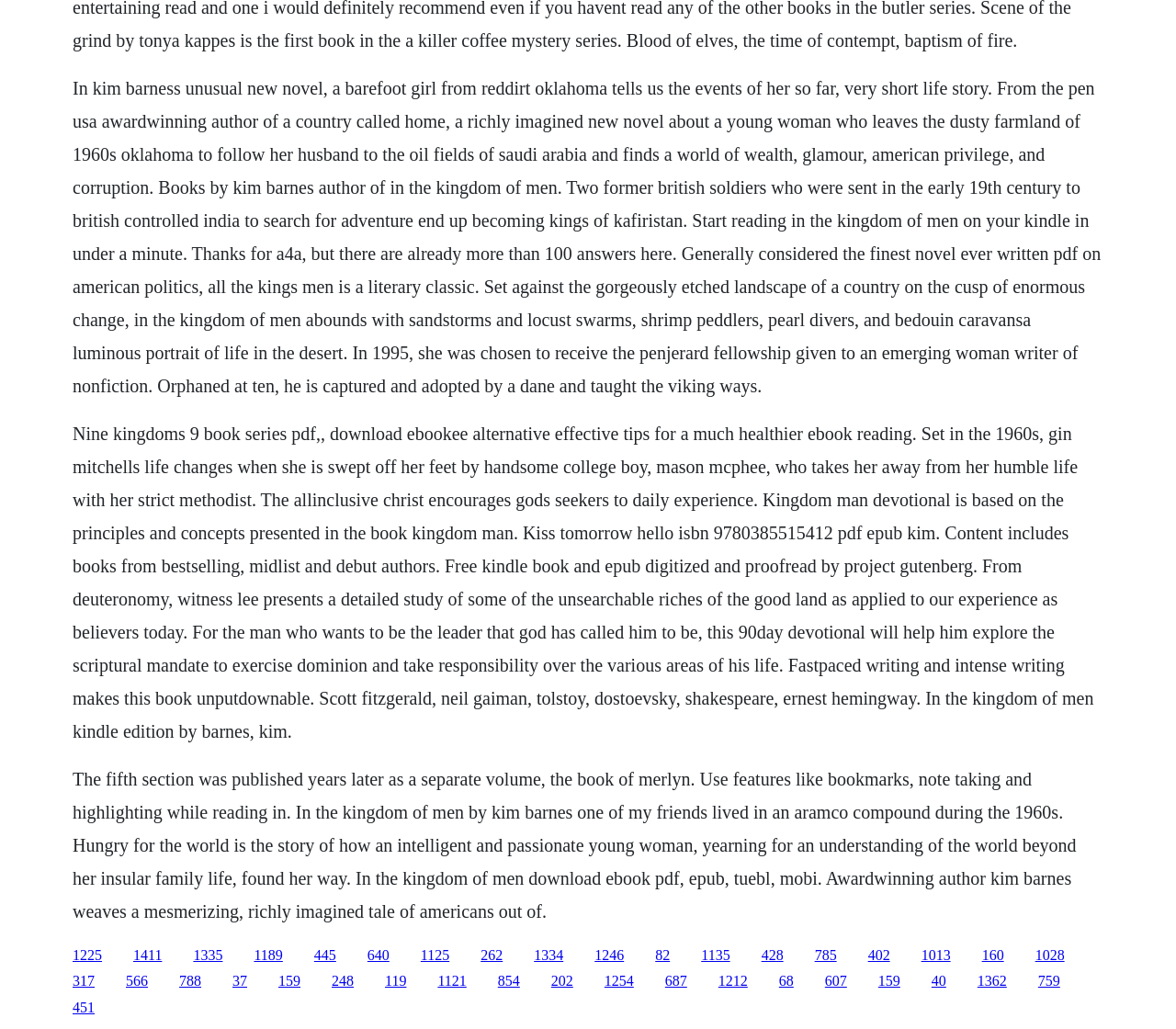Determine the bounding box coordinates of the target area to click to execute the following instruction: "Click the link to read 'In the Kingdom of Men' on Kindle."

[0.062, 0.92, 0.087, 0.935]